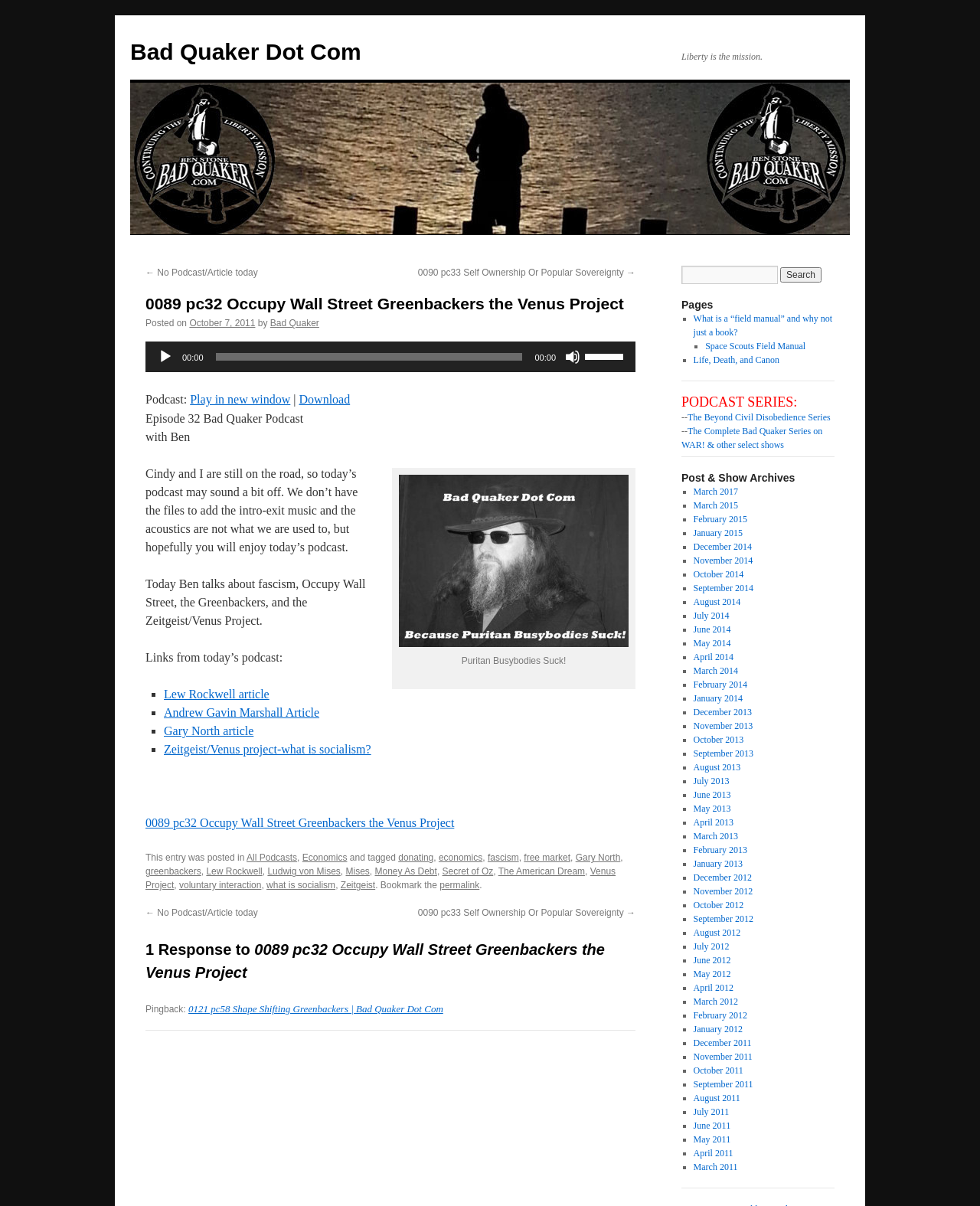What is the text on the button that controls the audio player?
Answer the question with a thorough and detailed explanation.

I found the text on the button that controls the audio player by looking at the element with the 'button' type and the bounding box coordinates [0.161, 0.29, 0.177, 0.302], which is 'Play'.